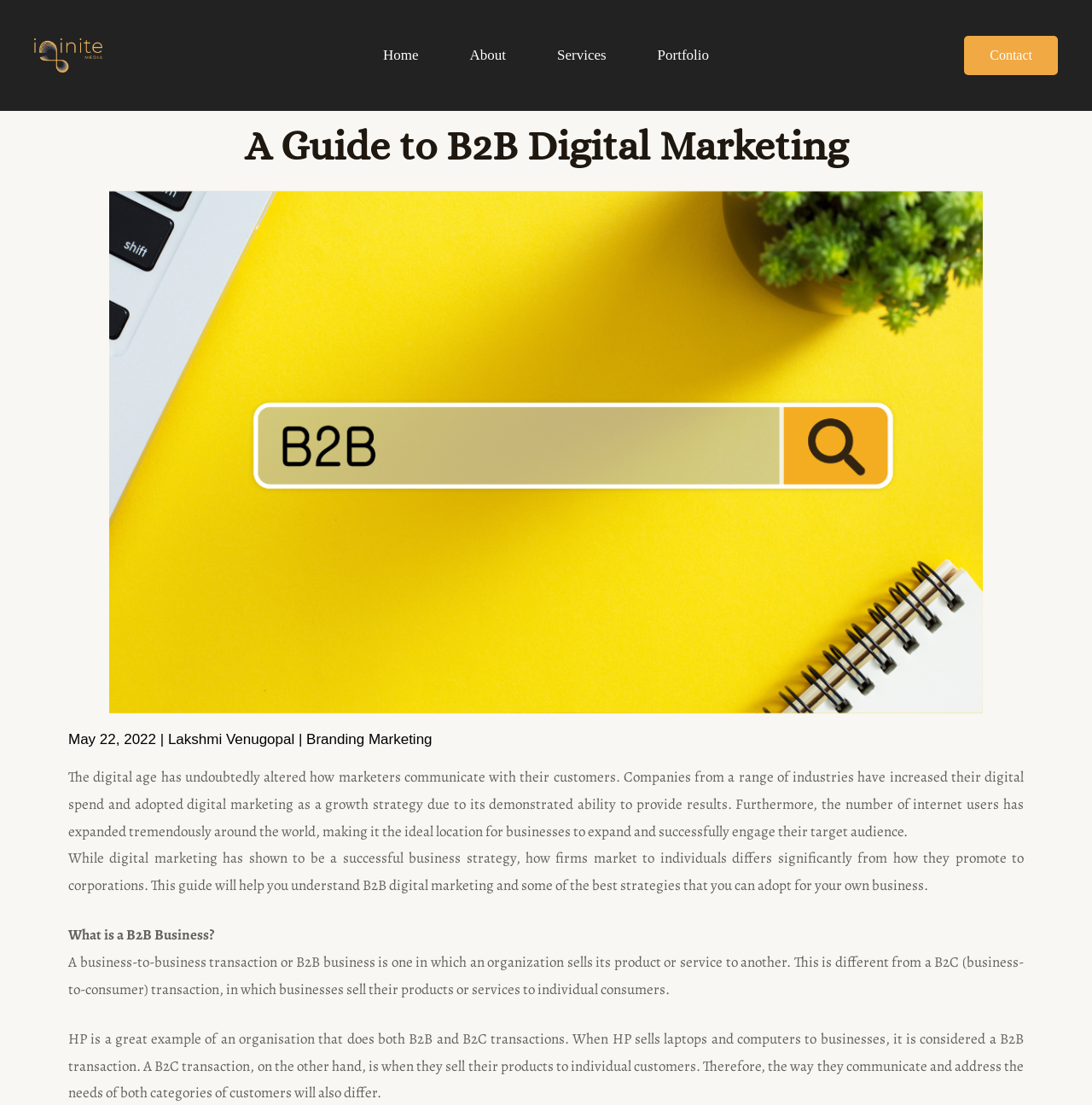Determine the bounding box coordinates for the UI element described. Format the coordinates as (top-left x, top-left y, bottom-right x, bottom-right y) and ensure all values are between 0 and 1. Element description: About Us

None